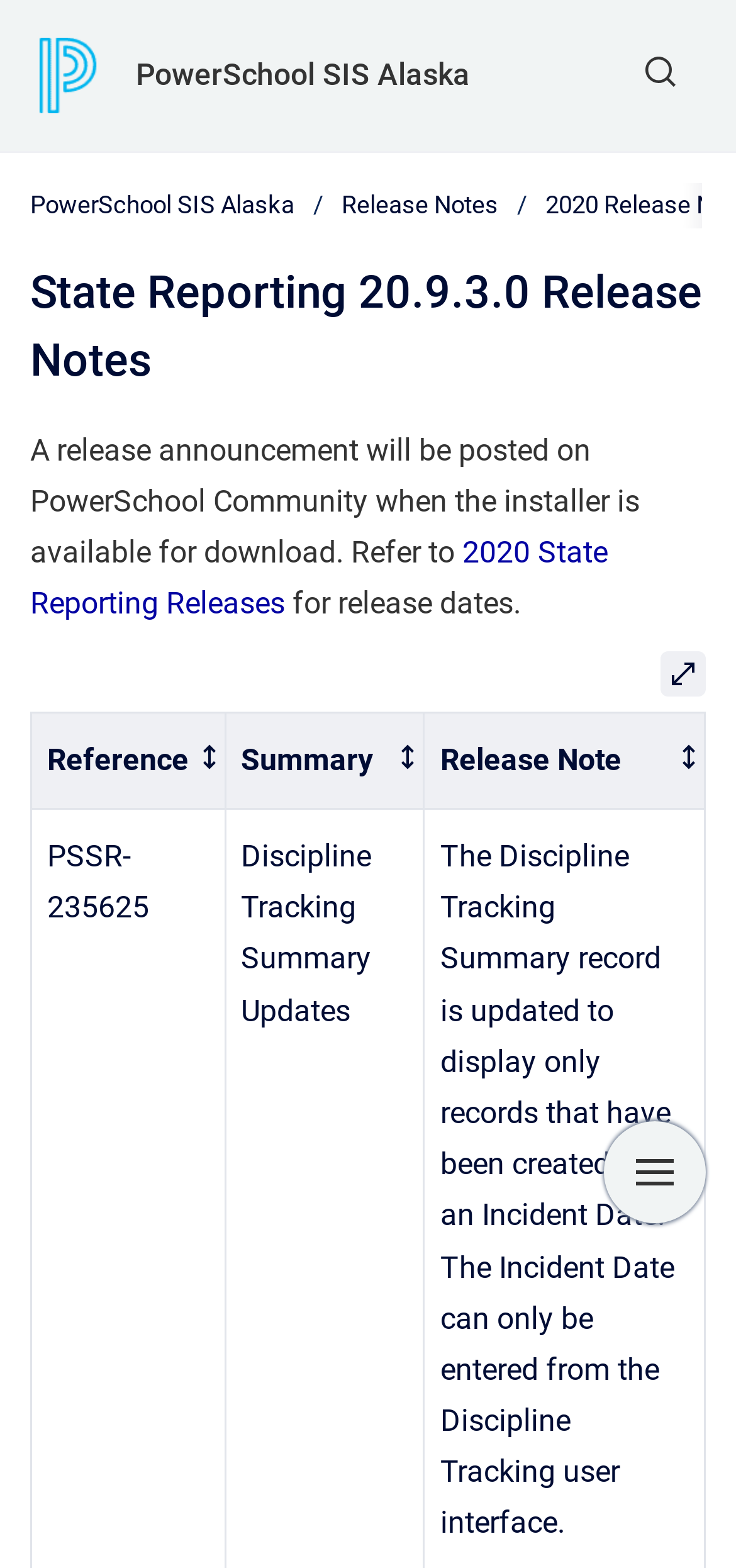Find the bounding box coordinates of the clickable area that will achieve the following instruction: "Show search form".

[0.836, 0.024, 0.959, 0.073]